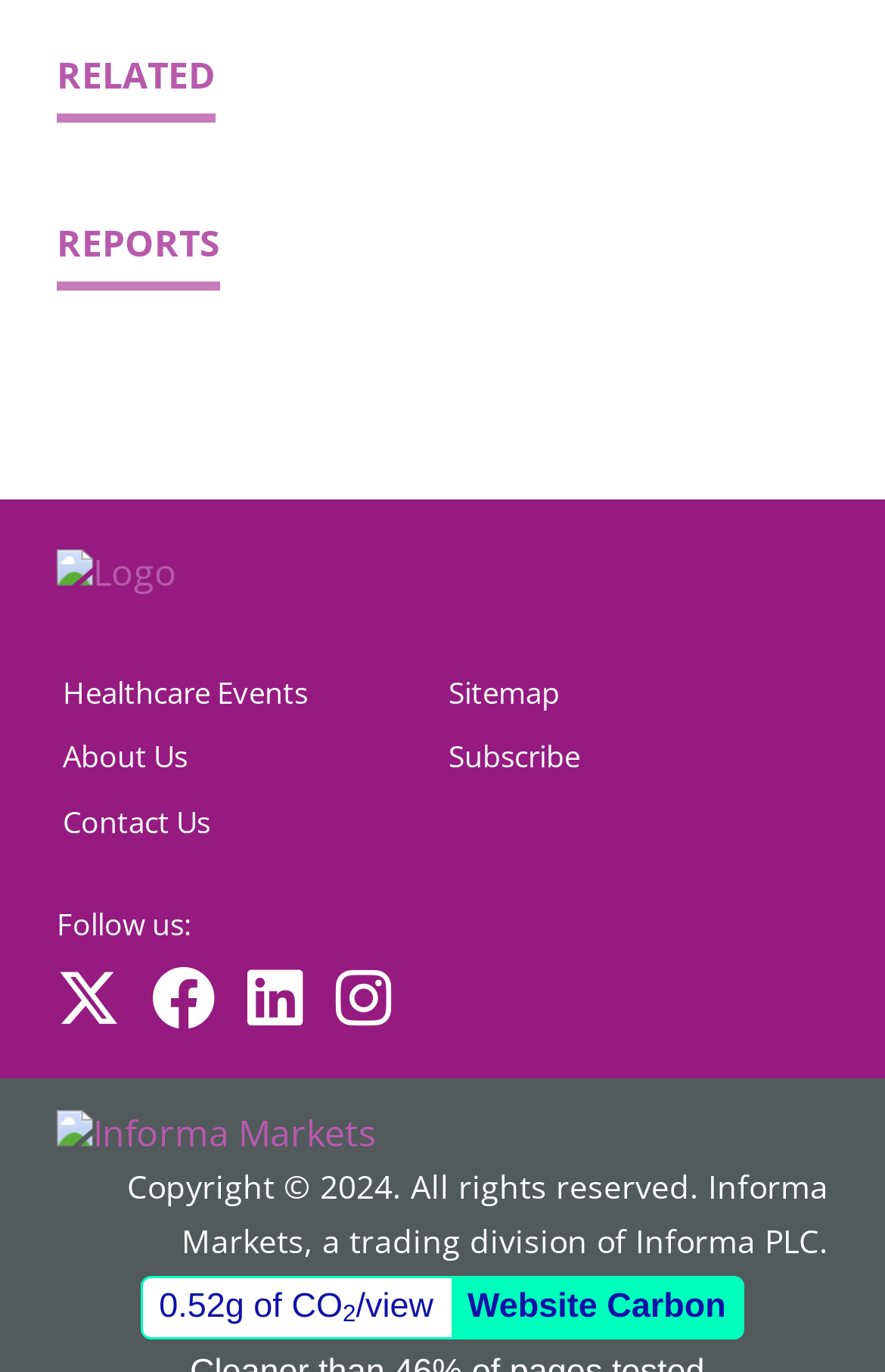Extract the bounding box of the UI element described as: "Subscribe".

[0.507, 0.536, 0.656, 0.566]